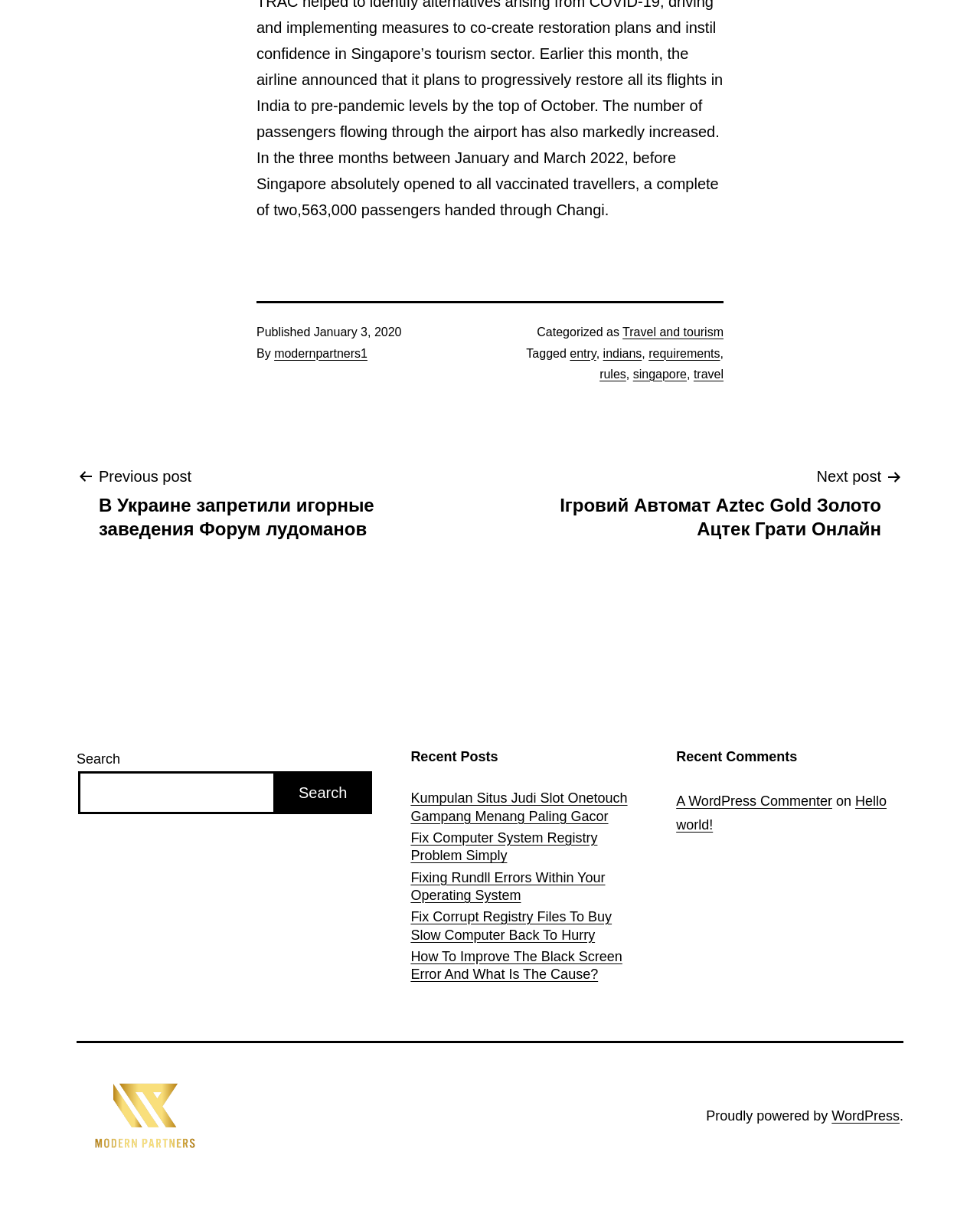Please locate the clickable area by providing the bounding box coordinates to follow this instruction: "Check recent comment by 'A WordPress Commenter'".

[0.69, 0.652, 0.849, 0.665]